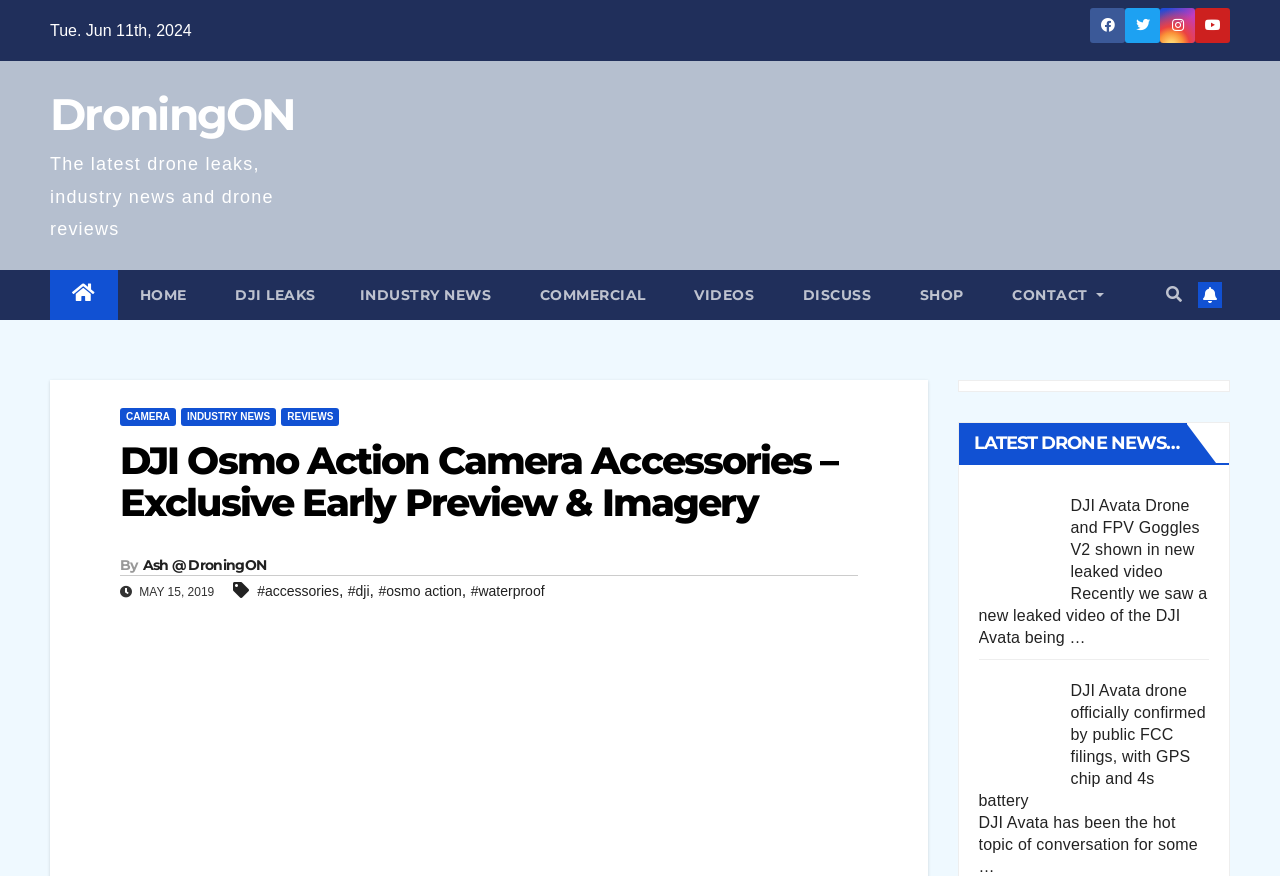Pinpoint the bounding box coordinates of the clickable area needed to execute the instruction: "Contact us". The coordinates should be specified as four float numbers between 0 and 1, i.e., [left, top, right, bottom].

None